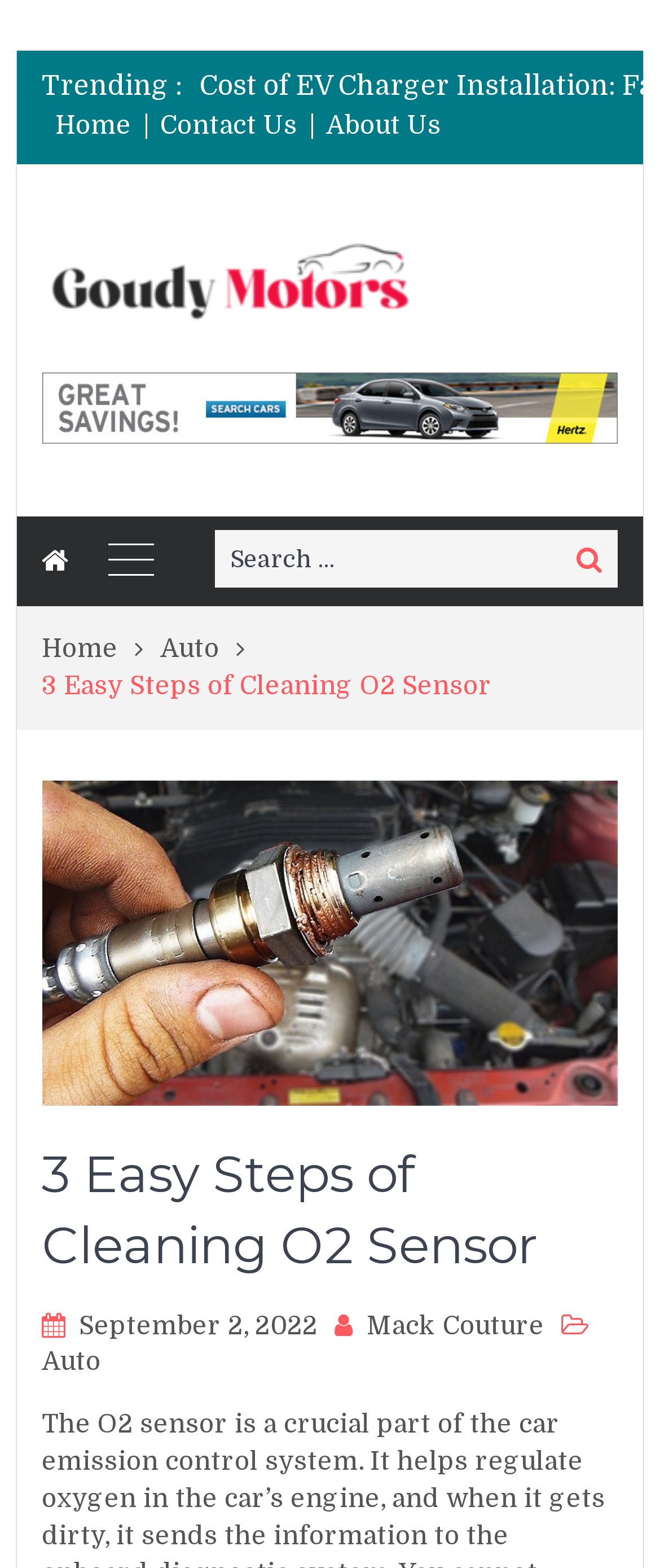Please identify the bounding box coordinates of the area that needs to be clicked to fulfill the following instruction: "Go to Home page."

[0.063, 0.073, 0.222, 0.089]